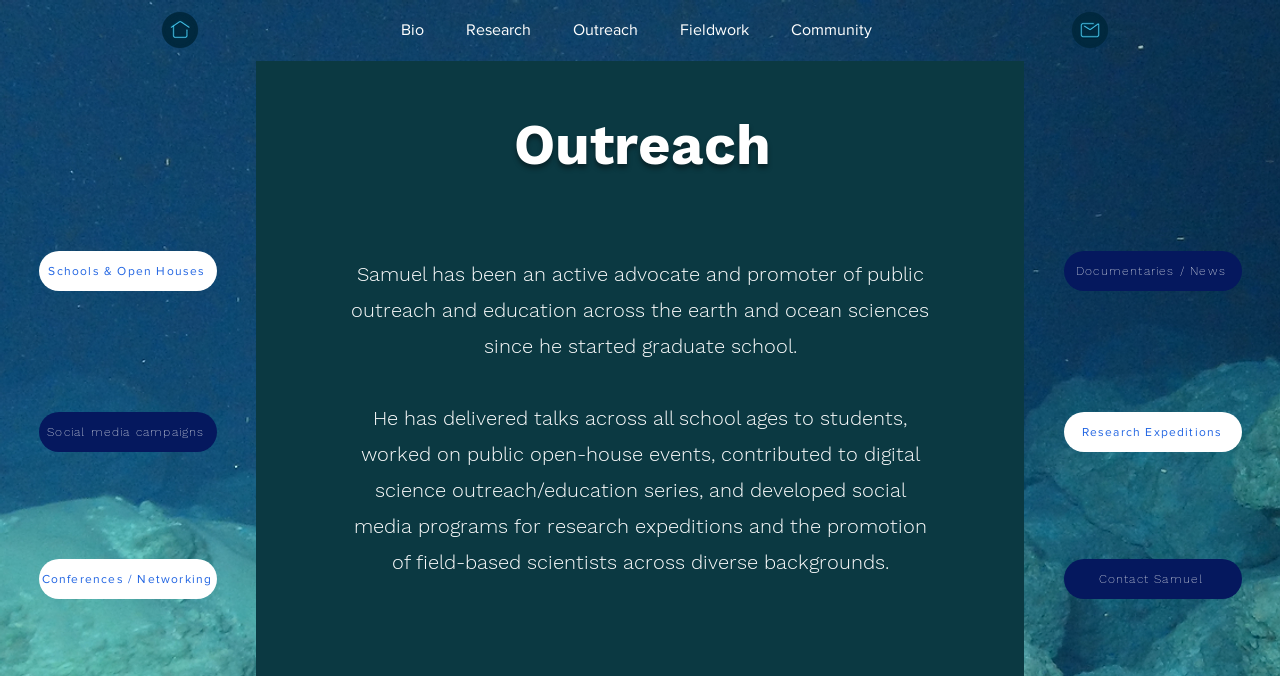Describe the webpage in detail, including text, images, and layout.

The webpage is about Dr. Samuel J Mitchell's outreach activities. At the top left, there is a small image, and next to it, a navigation menu with links to different sections of the website, including "Bio", "Research", "Outreach", "Fieldwork", and "Community". 

On the top right, there is another small image. Below the navigation menu, there is a section dedicated to outreach activities. The heading "Outreach" is centered at the top of this section. 

Below the heading, there is a paragraph of text describing Dr. Mitchell's experience in promoting public outreach and education in earth and ocean sciences. The text is followed by a blank line, and then another paragraph describing his specific outreach activities, including delivering talks, working on open-house events, contributing to digital science outreach series, and developing social media programs.

To the left of these paragraphs, there are three links: "Schools & Open Houses", "Social media campaigns", and "Conferences / Networking". To the right, there are three more links: "Documentaries / News", "Research Expeditions", and "Contact Samuel".